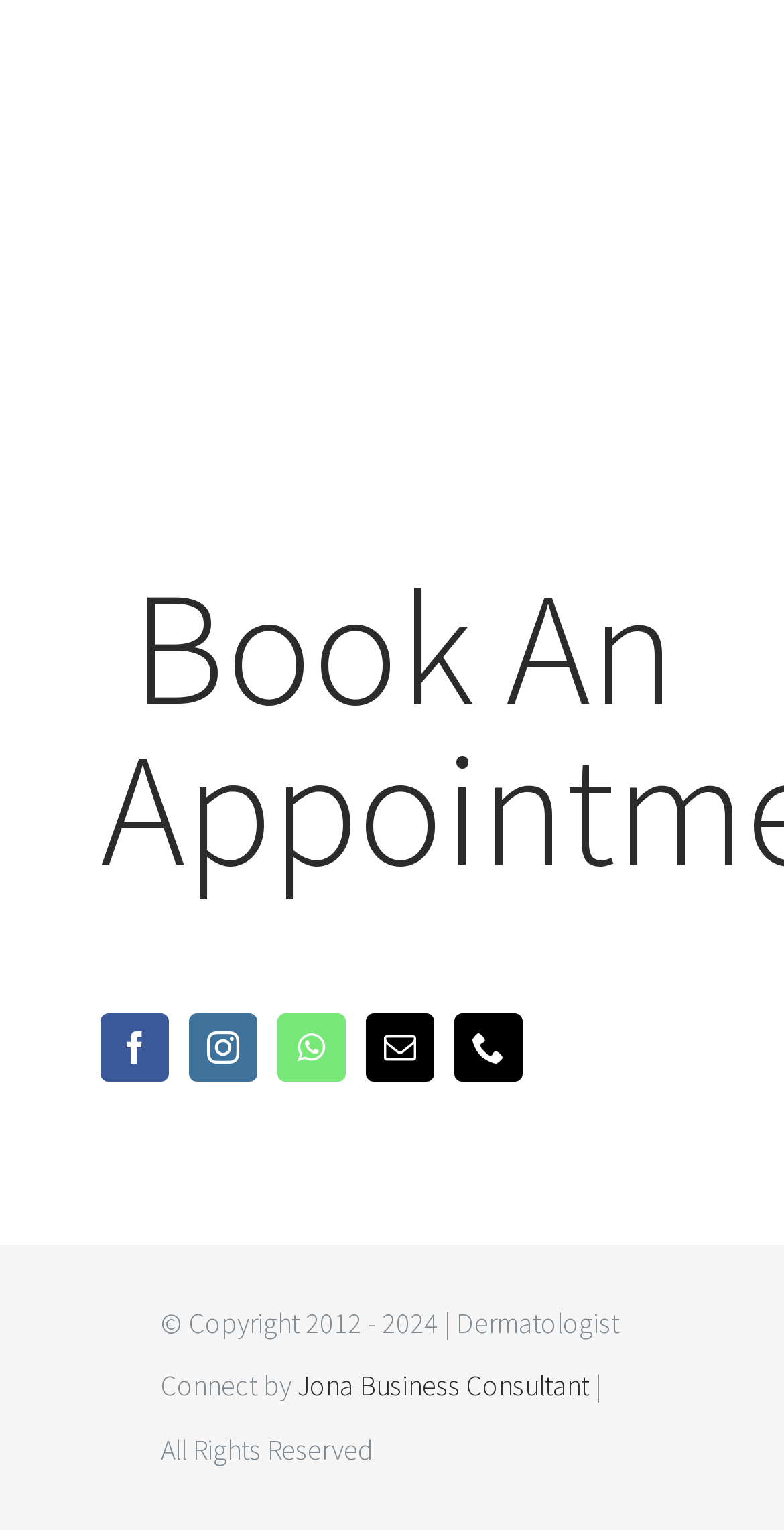What is the purpose of this webpage?
Give a single word or phrase answer based on the content of the image.

Book an appointment